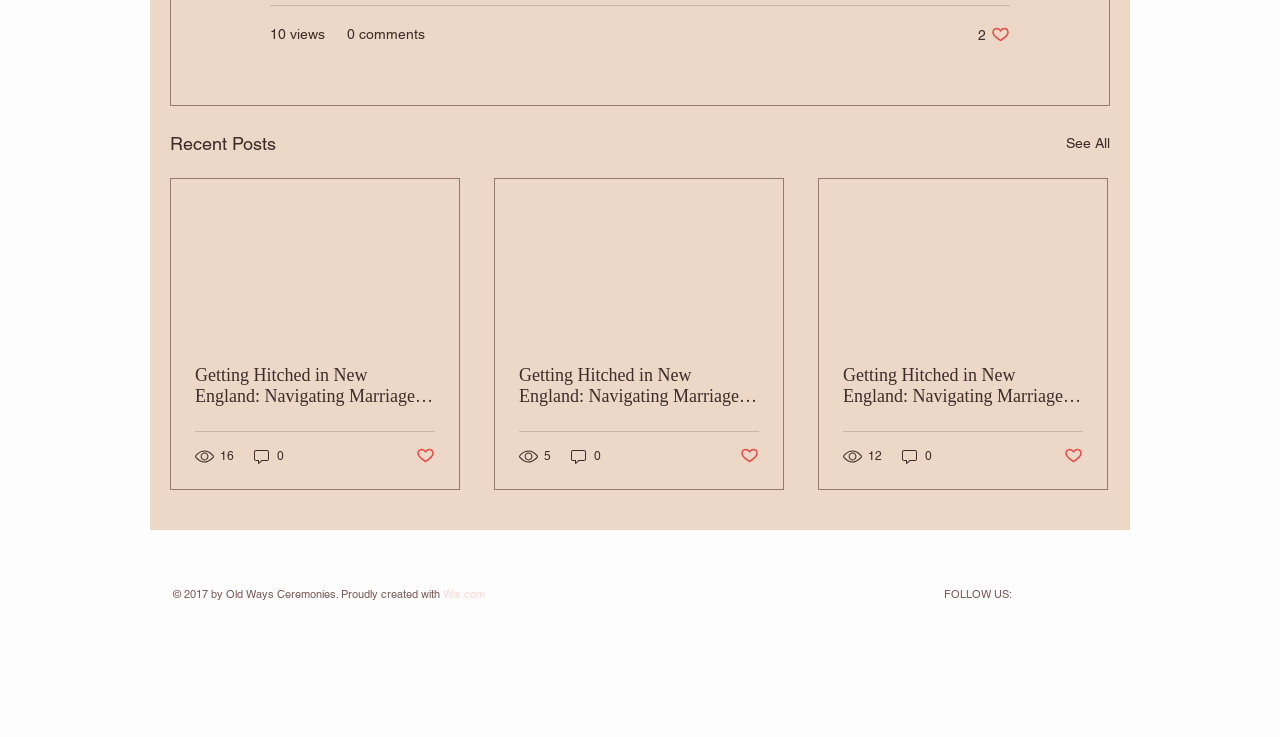Please answer the following question using a single word or phrase: 
Is the third post liked?

No